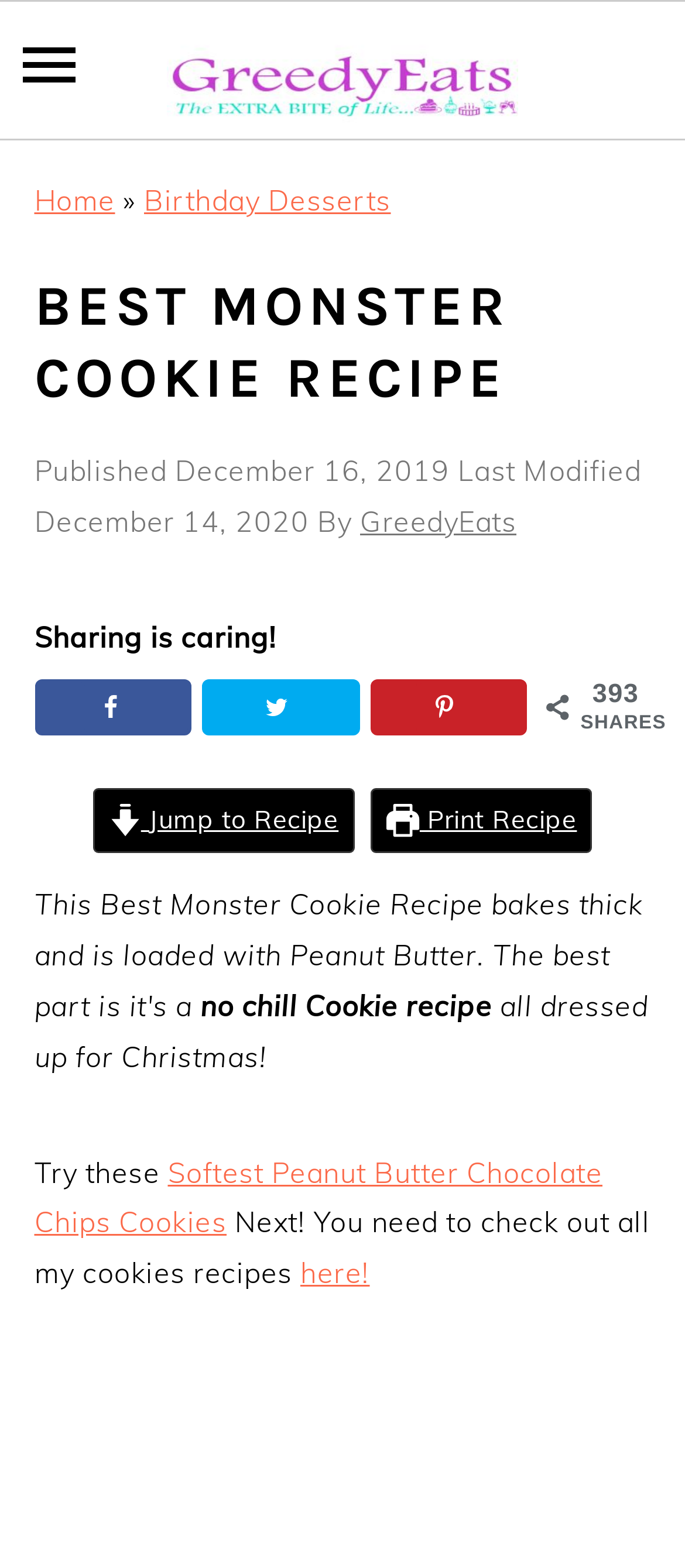Locate the coordinates of the bounding box for the clickable region that fulfills this instruction: "search".

[0.007, 0.103, 0.135, 0.168]